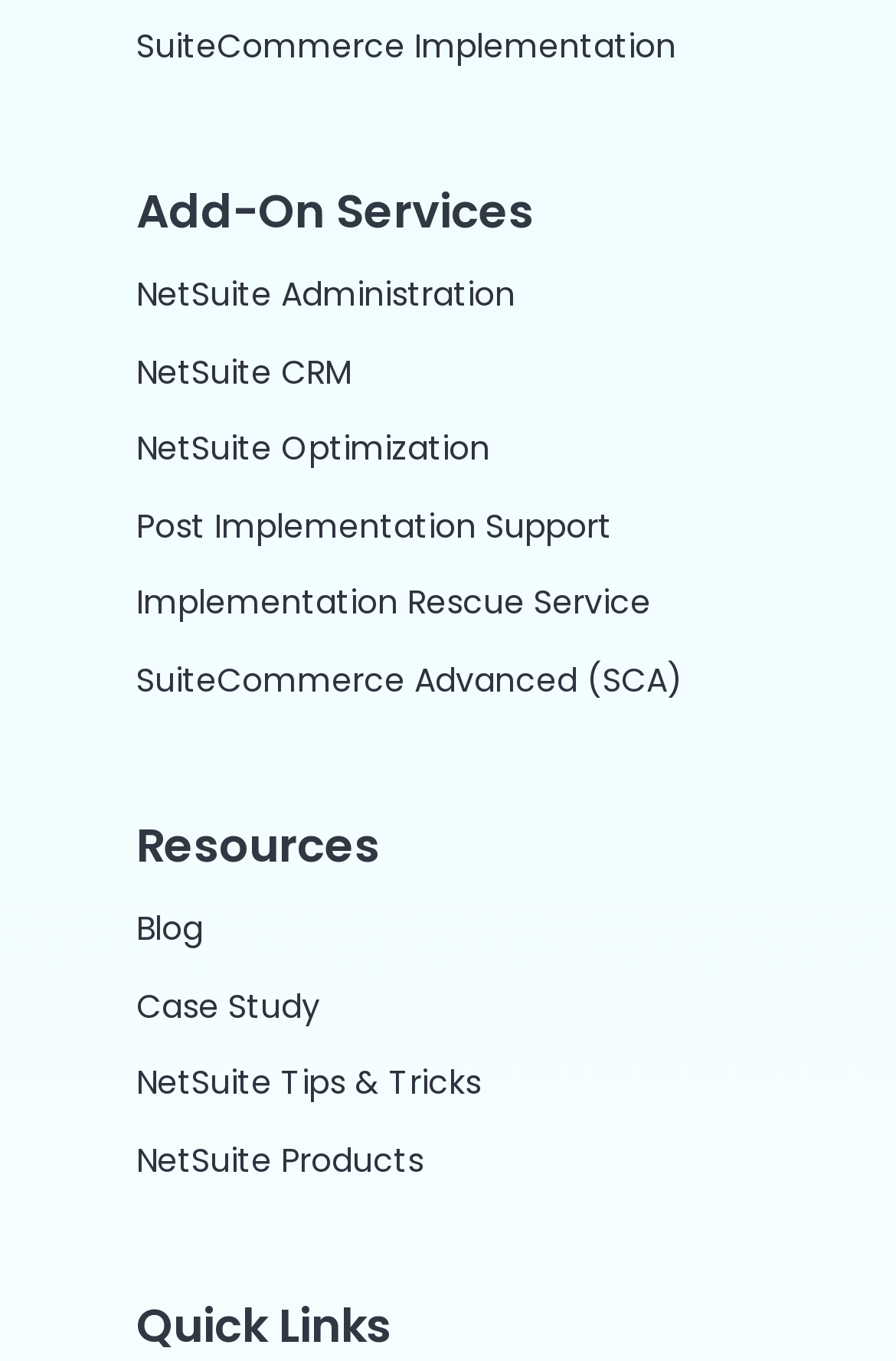Given the description of a UI element: "Toggle Menu", identify the bounding box coordinates of the matching element in the webpage screenshot.

None